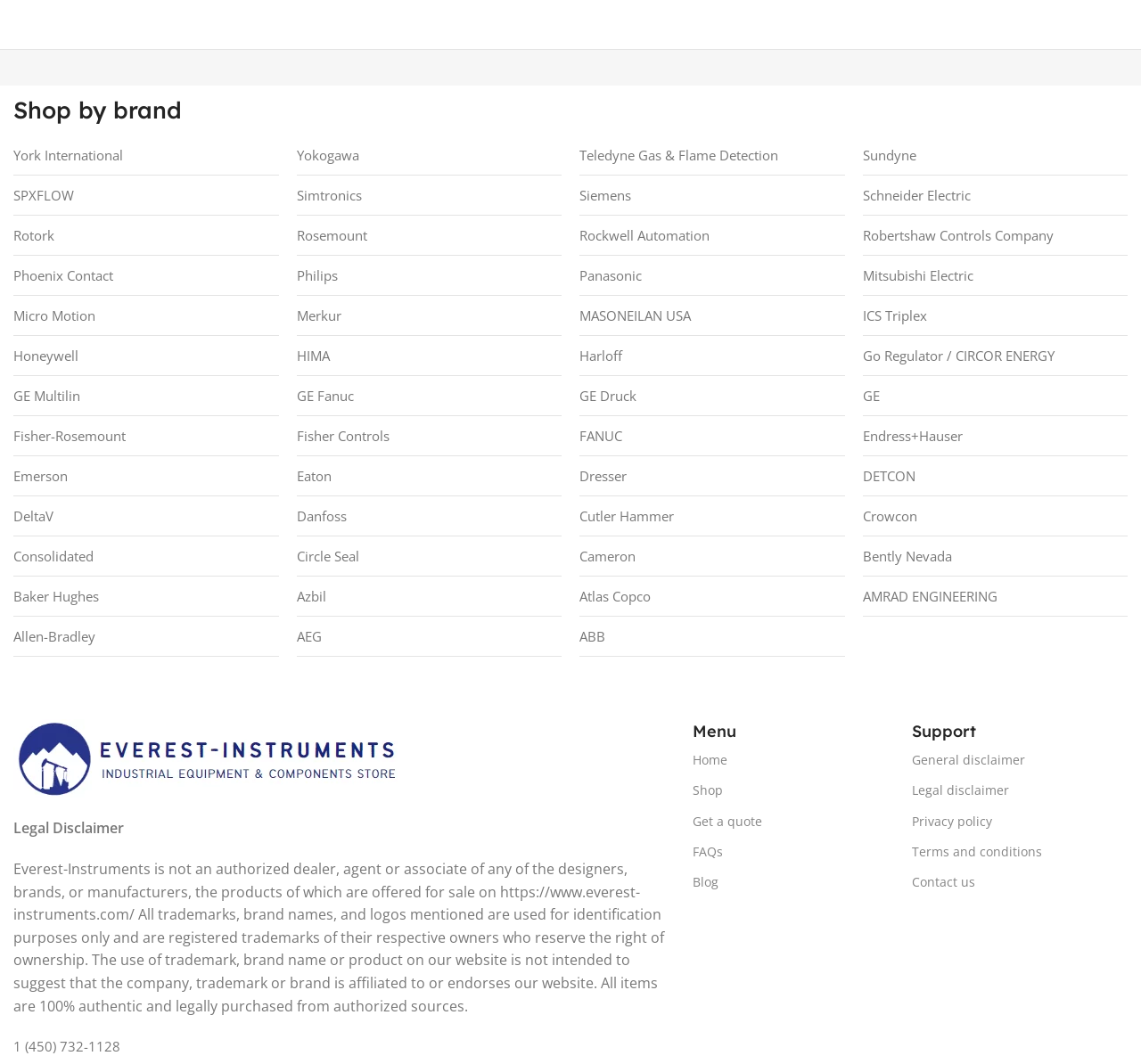Please respond in a single word or phrase: 
What is the purpose of the 'Legal Disclaimer' section?

To clarify trademark ownership